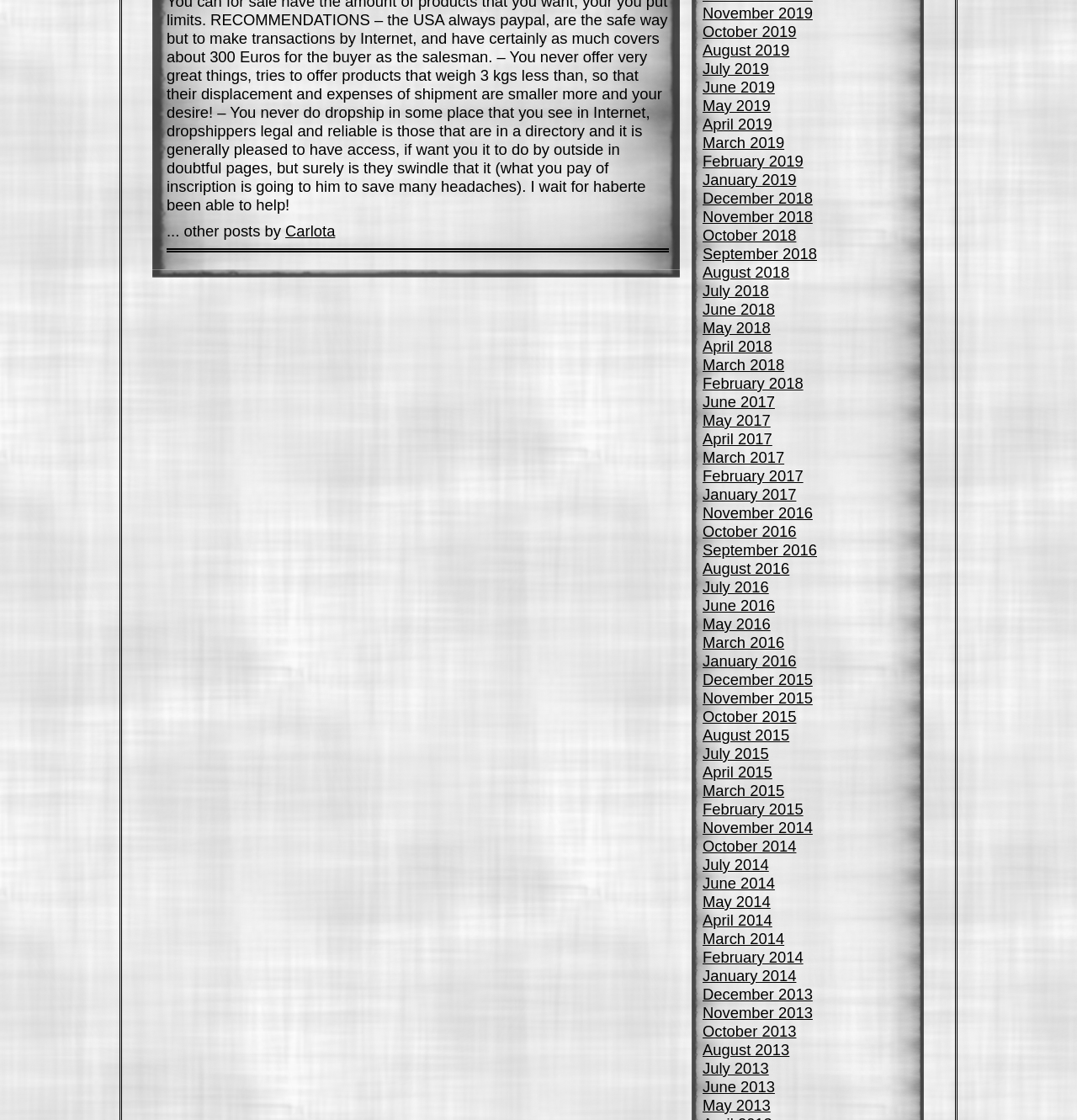What is the author of the posts?
Provide a well-explained and detailed answer to the question.

The question can be answered by looking at the StaticText element with the text '... other posts by' which is followed by a link element with the text 'Carlota', indicating that Carlota is the author of the posts.